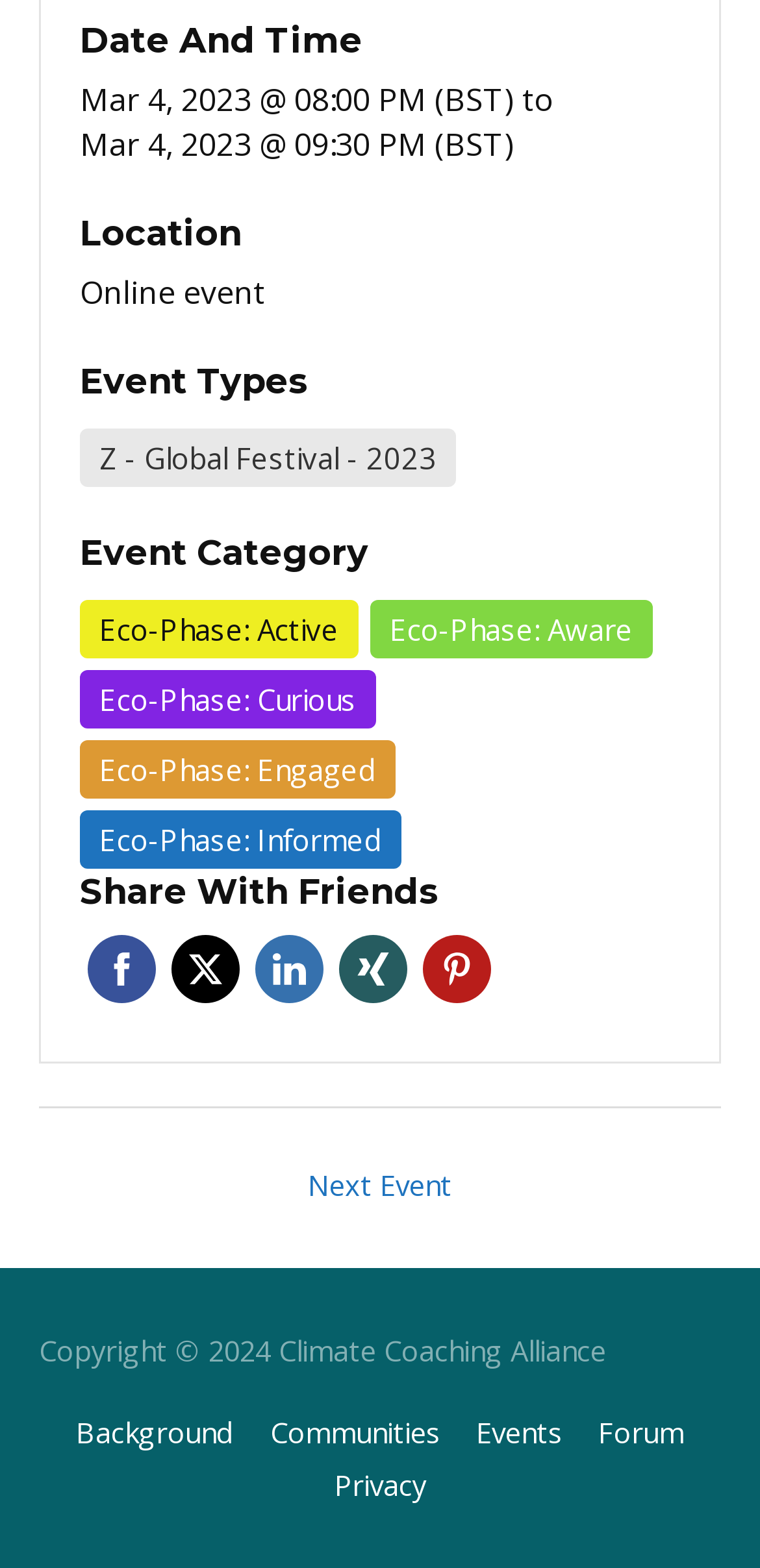Please specify the bounding box coordinates of the clickable region to carry out the following instruction: "Learn about Eco-Phase: Active". The coordinates should be four float numbers between 0 and 1, in the format [left, top, right, bottom].

[0.097, 0.379, 0.479, 0.423]